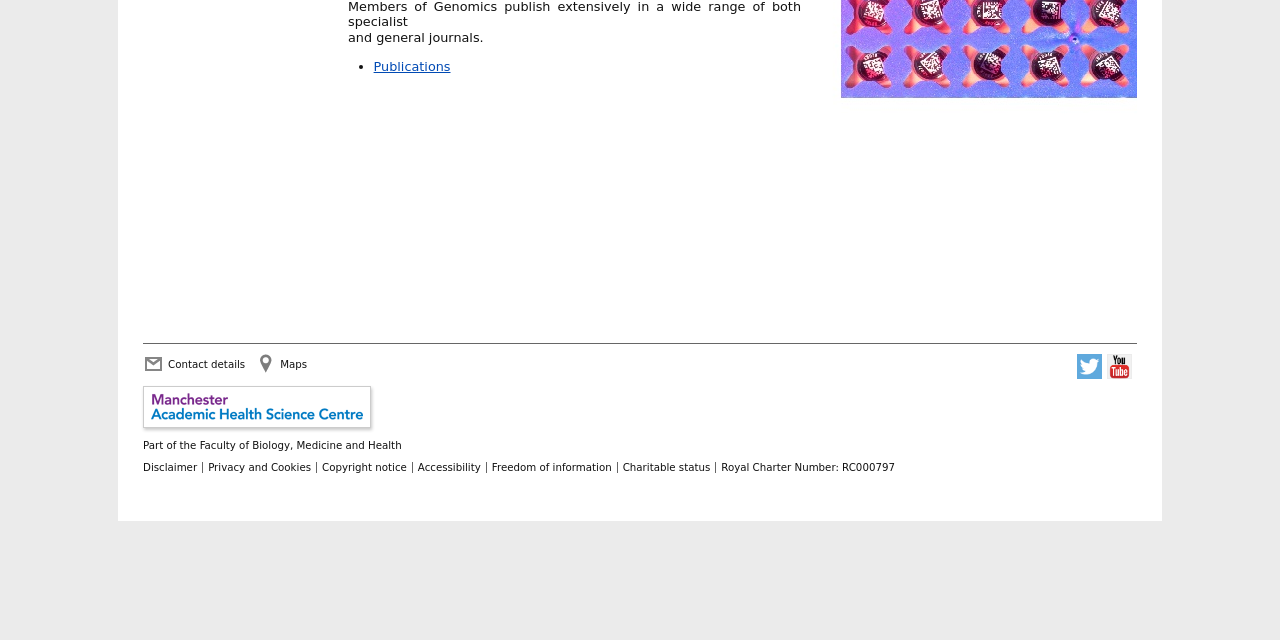Please find the bounding box for the UI component described as follows: "Contact details".

[0.131, 0.552, 0.192, 0.584]